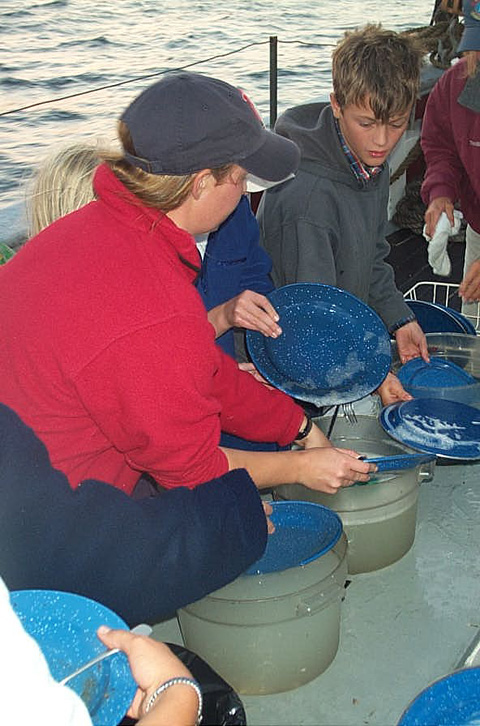Based on what you see in the screenshot, provide a thorough answer to this question: What is the atmosphere in the scene?

The atmosphere in the scene appears to be relaxed yet industrious, as the individuals are working together to wash dishes, but they seem to be enjoying each other's company and the surroundings, indicating a sense of camaraderie and teamwork.